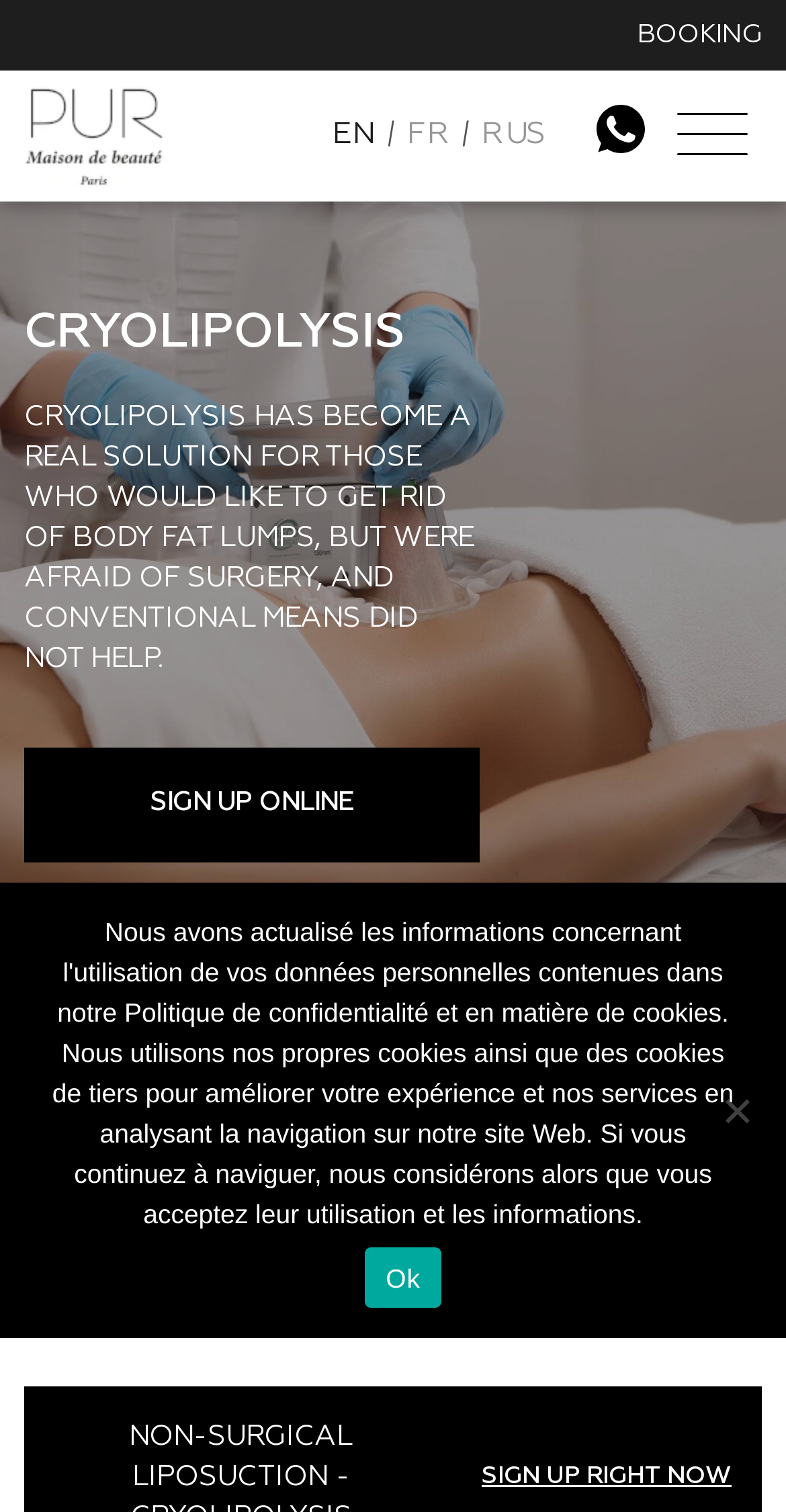Predict the bounding box coordinates of the UI element that matches this description: "En". The coordinates should be in the format [left, top, right, bottom] with each value between 0 and 1.

[0.423, 0.079, 0.479, 0.099]